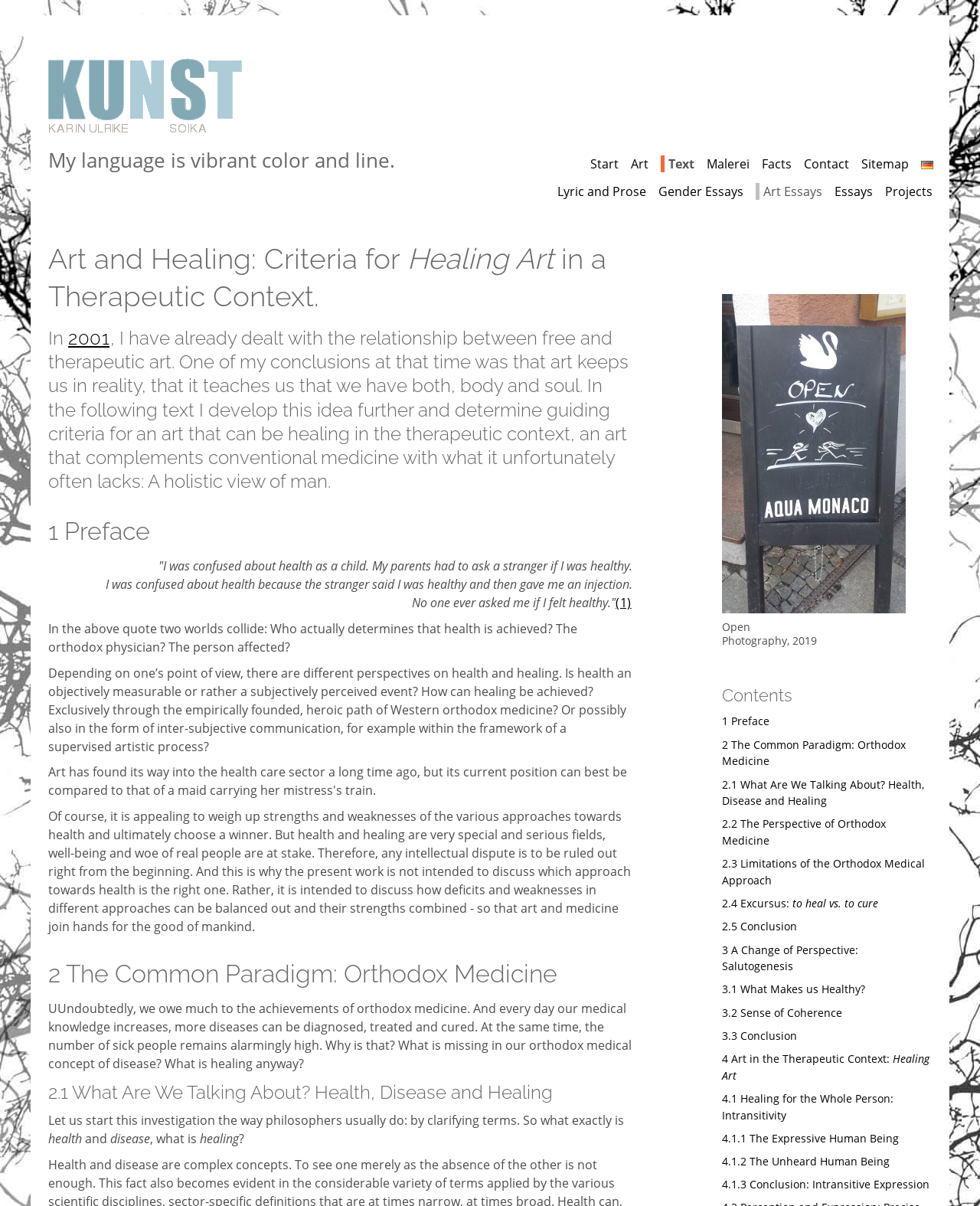What is the theme of the image on the right side of the webpage?
Answer the question in as much detail as possible.

The theme of the image on the right side of the webpage is 'Open', which is a photography work created in 2019, as indicated by the figure element and the image description.